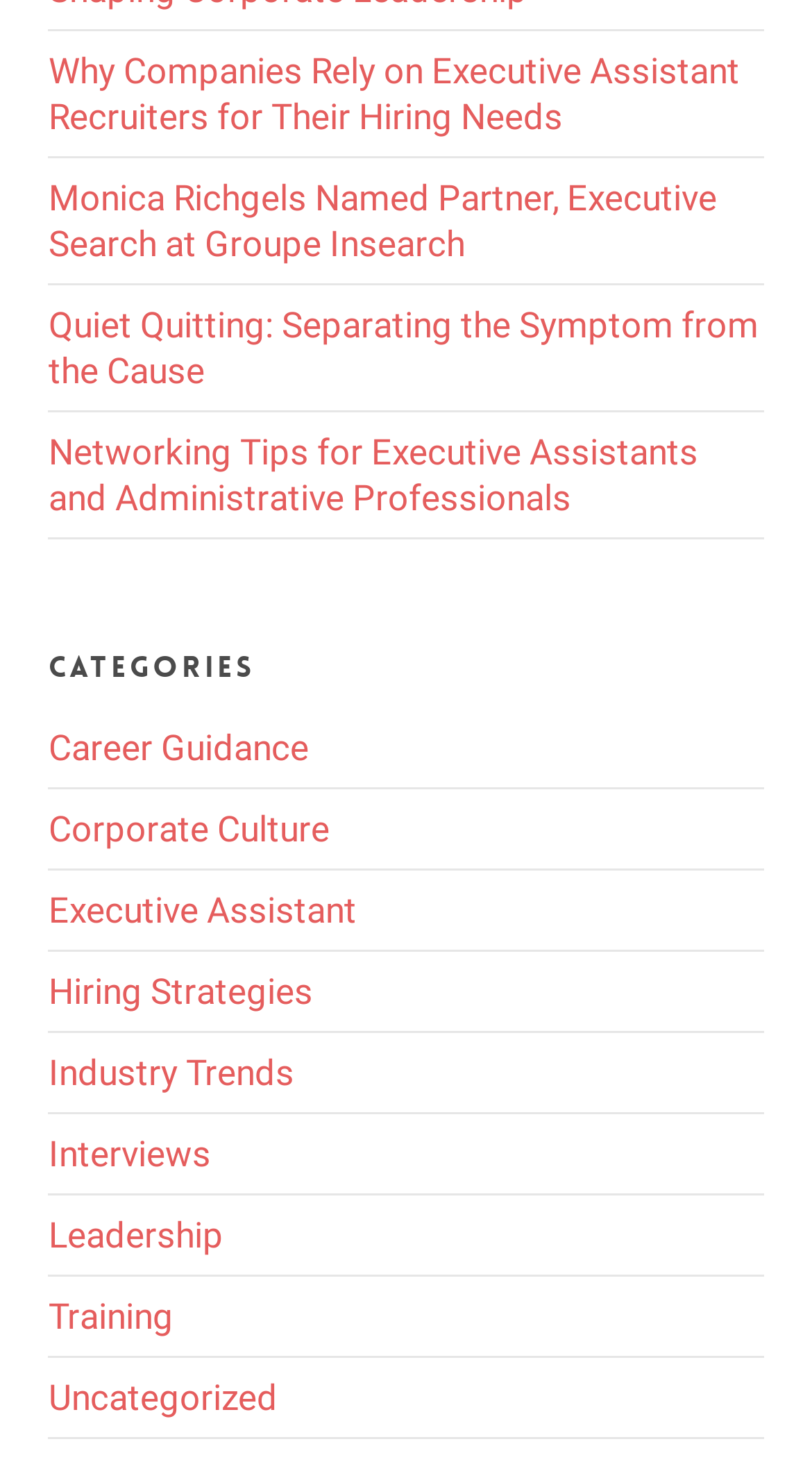Reply to the question below using a single word or brief phrase:
How many categories are listed on this webpage?

10